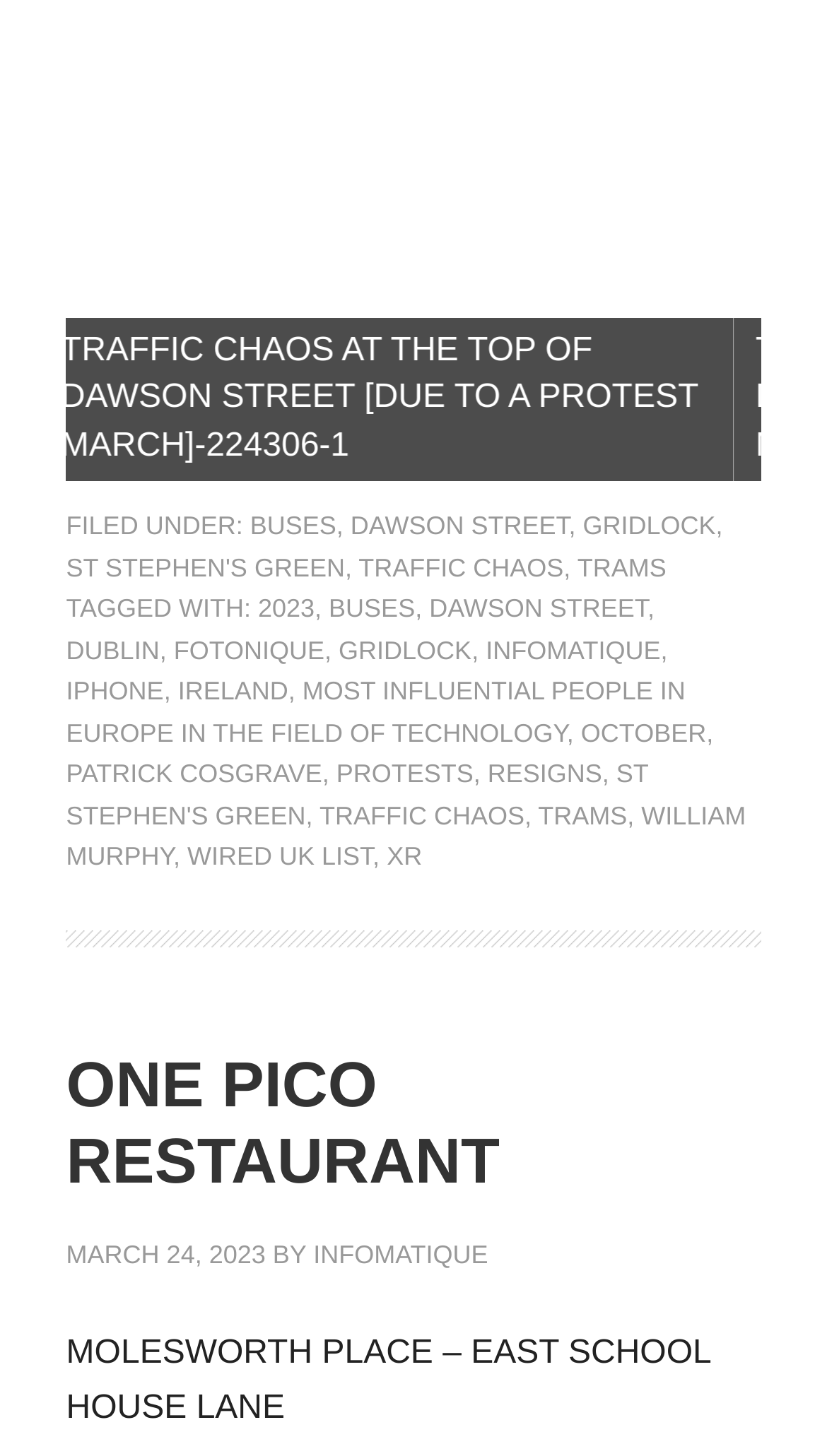Determine the bounding box coordinates of the clickable region to carry out the instruction: "Click on the 'ONE PICO RESTAURANT' link".

[0.08, 0.721, 0.604, 0.822]